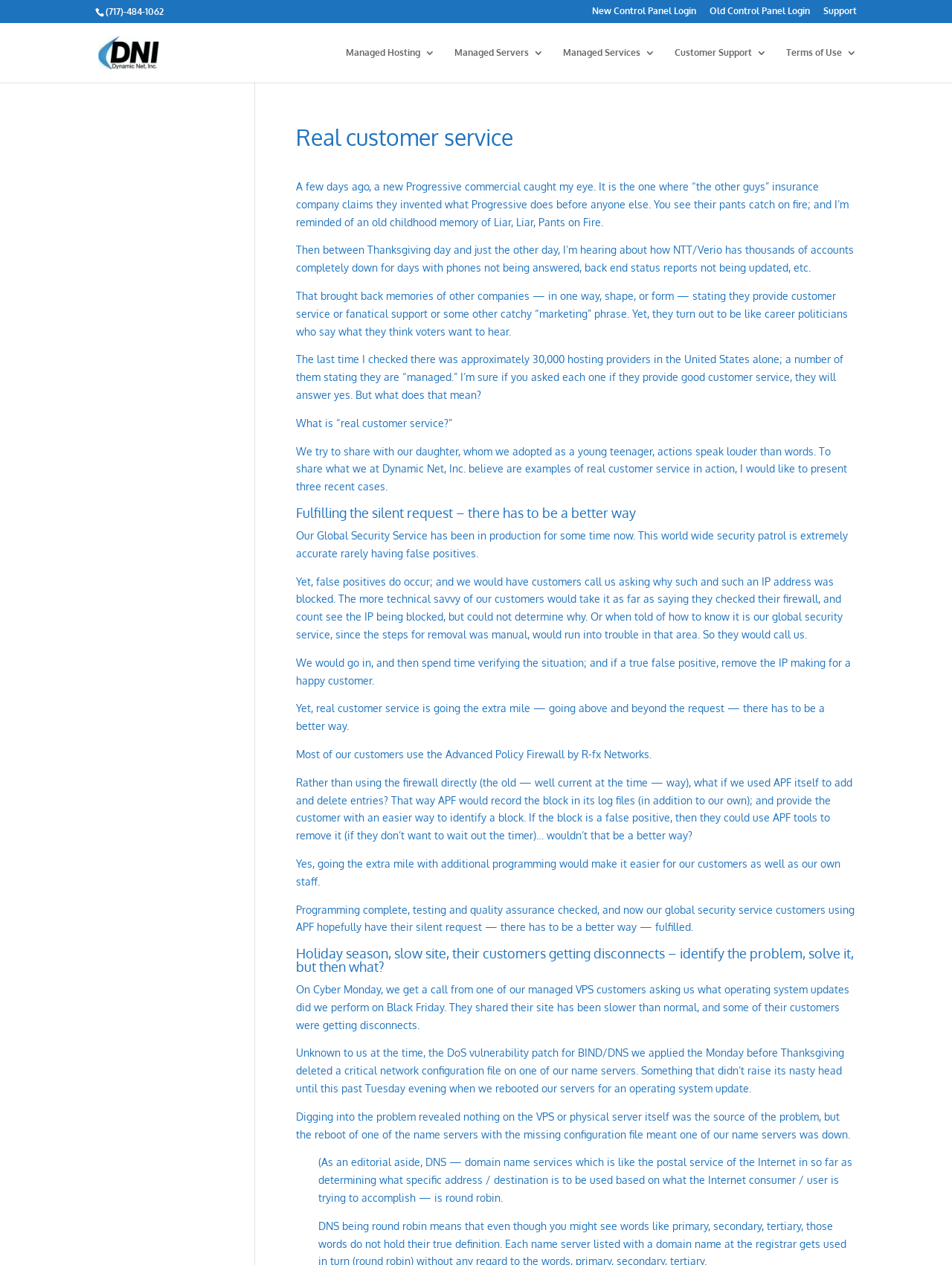Specify the bounding box coordinates of the element's region that should be clicked to achieve the following instruction: "Click on 'Support'". The bounding box coordinates consist of four float numbers between 0 and 1, in the format [left, top, right, bottom].

[0.865, 0.005, 0.9, 0.018]